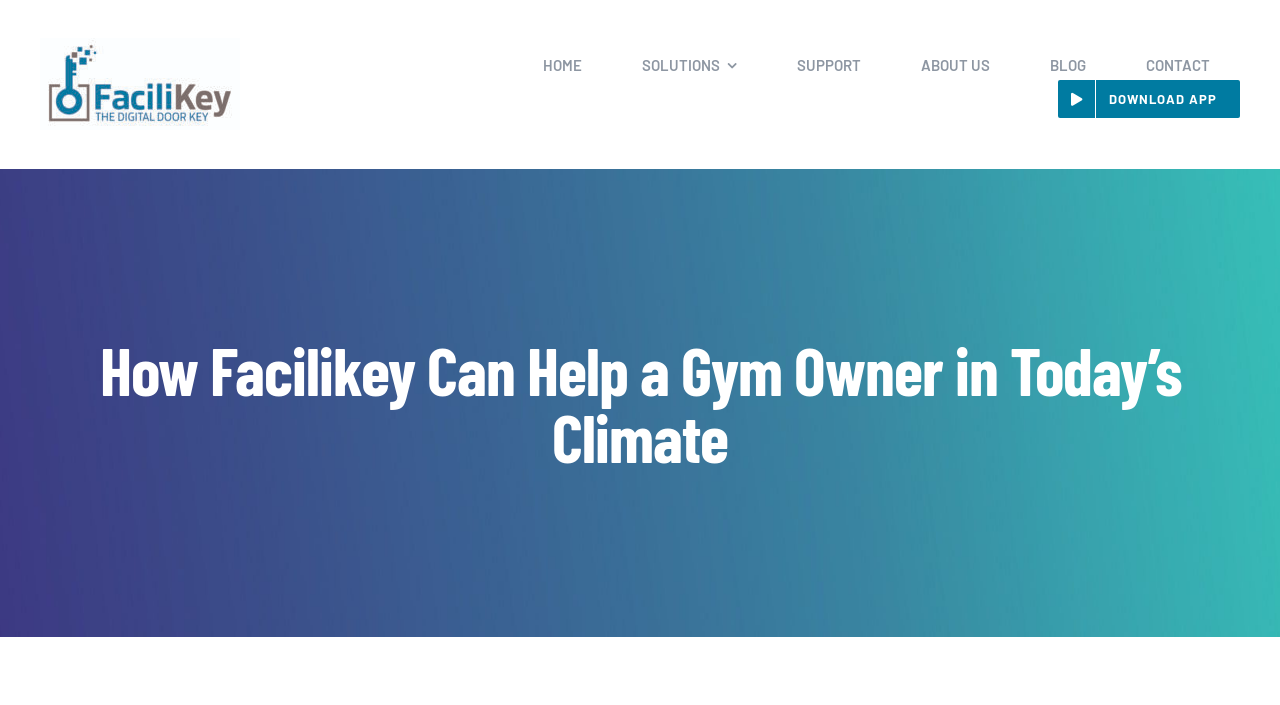Determine the bounding box for the HTML element described here: "CONTACT". The coordinates should be given as [left, top, right, bottom] with each number being a float between 0 and 1.

[0.895, 0.071, 0.945, 0.113]